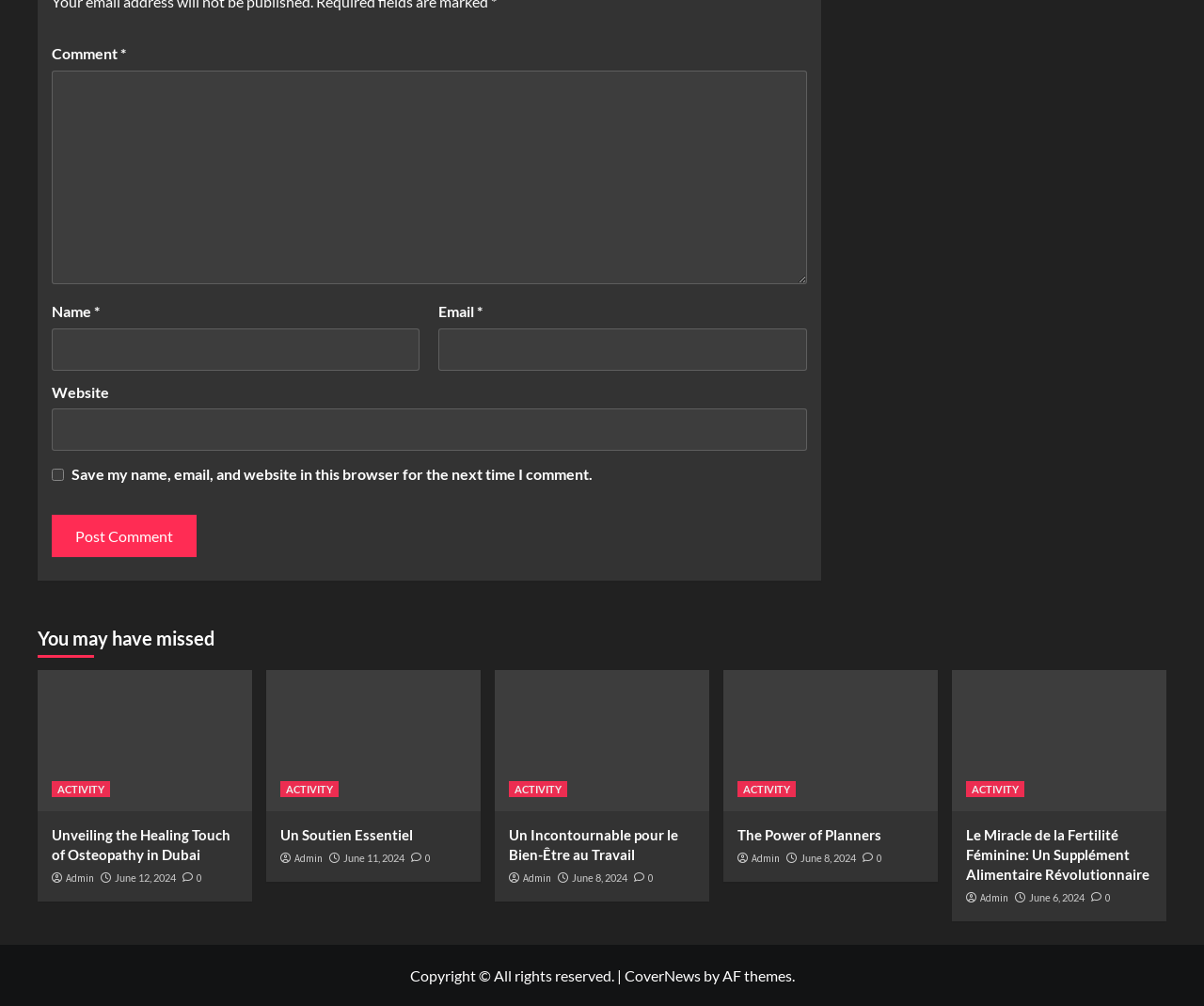Determine the bounding box coordinates of the clickable region to follow the instruction: "Click the vSoup Logo".

None